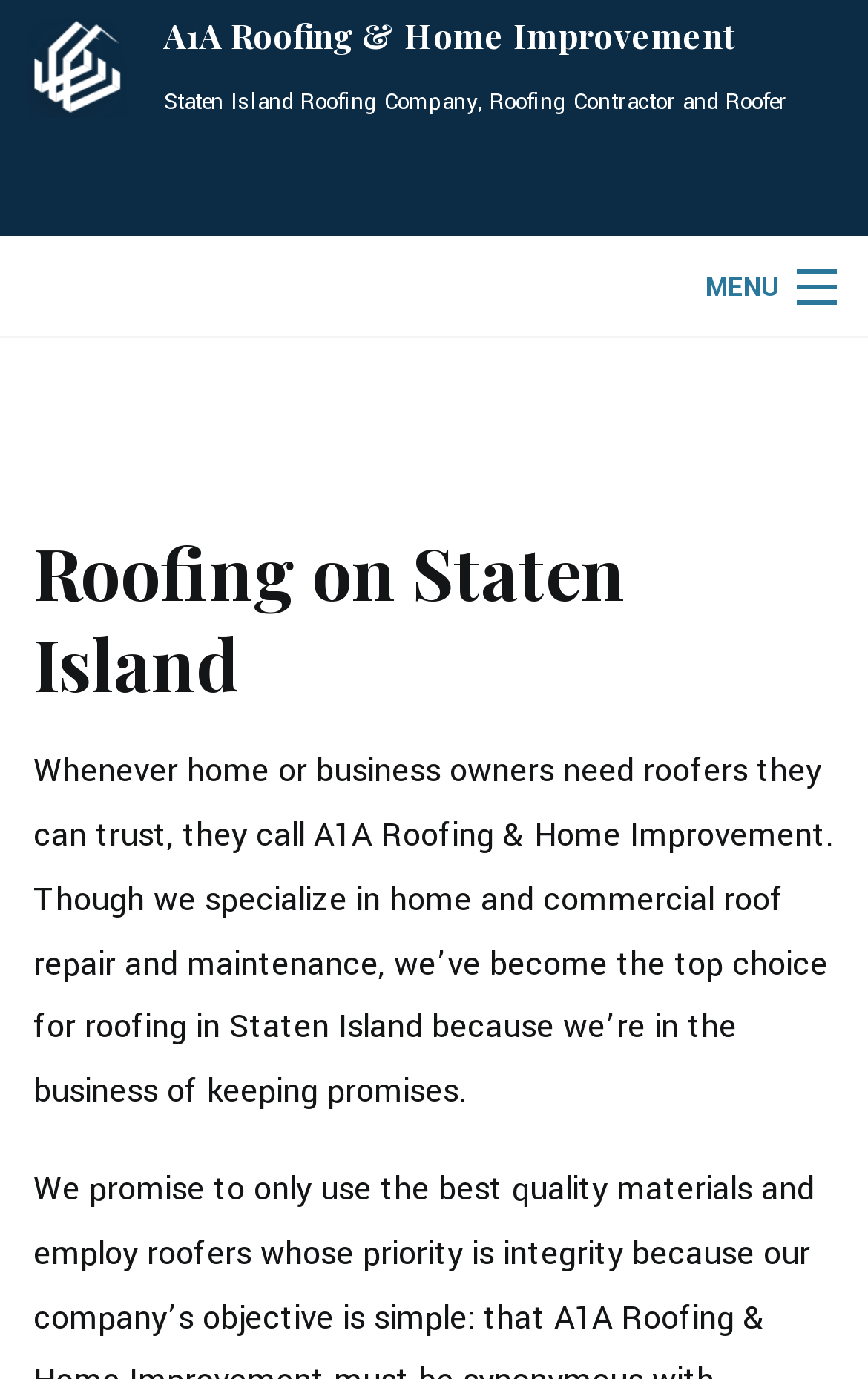What is the tone of the company's description?
Look at the image and construct a detailed response to the question.

The tone of the company's description can be inferred from the text 'Though we specialize in home and commercial roof repair and maintenance, we’ve become the top choice for roofing in Staten Island because we’re in the business of keeping promises.' which sounds professional and trustworthy.